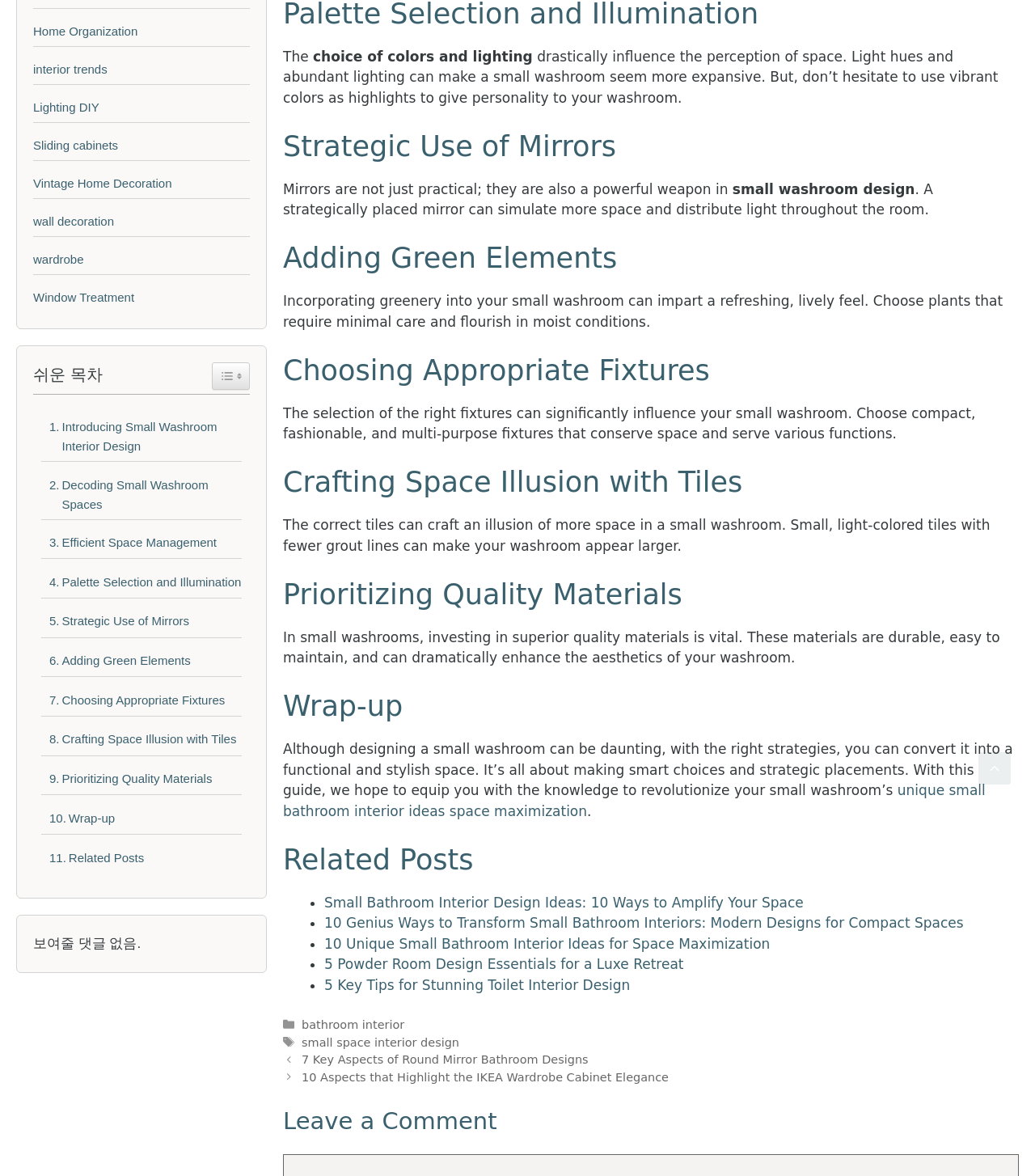Pinpoint the bounding box coordinates of the element you need to click to execute the following instruction: "Leave a comment". The bounding box should be represented by four float numbers between 0 and 1, in the format [left, top, right, bottom].

[0.273, 0.942, 0.984, 0.968]